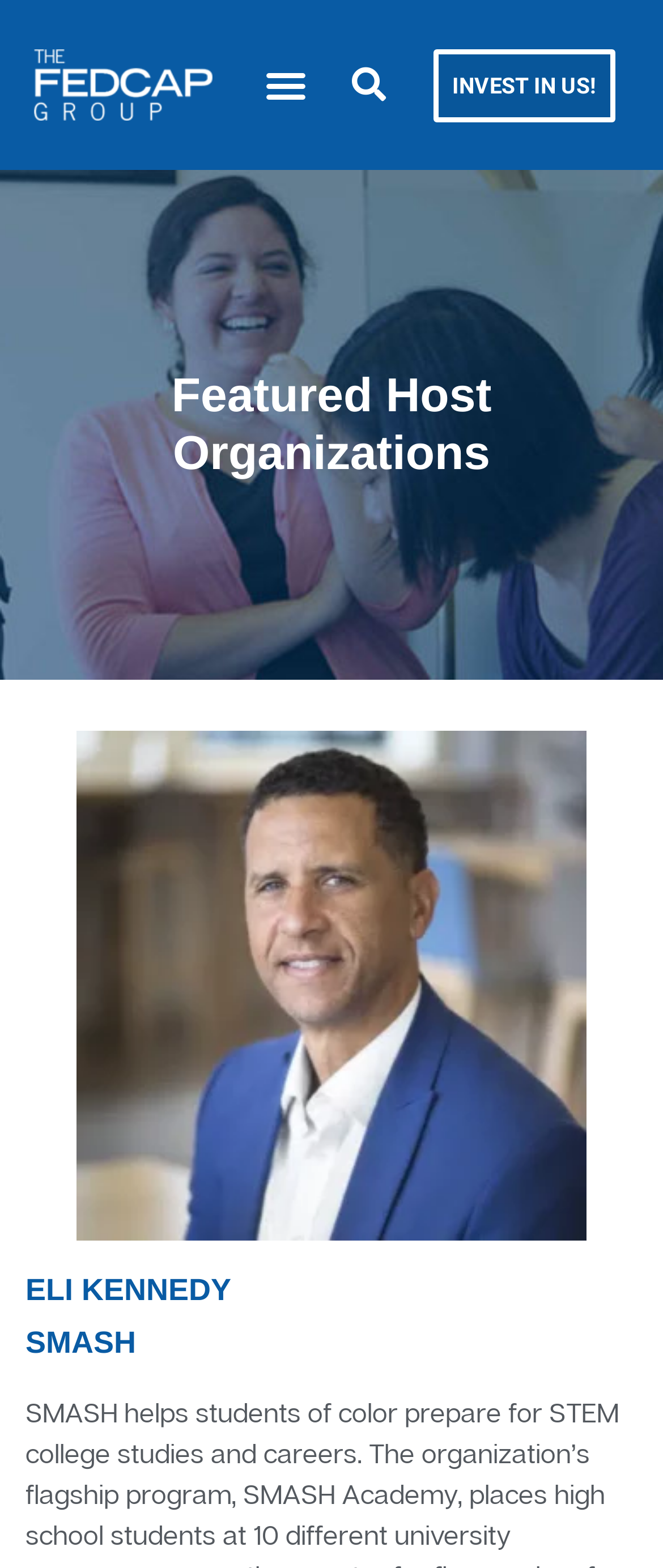How many buttons are on the top navigation bar?
Examine the screenshot and reply with a single word or phrase.

2